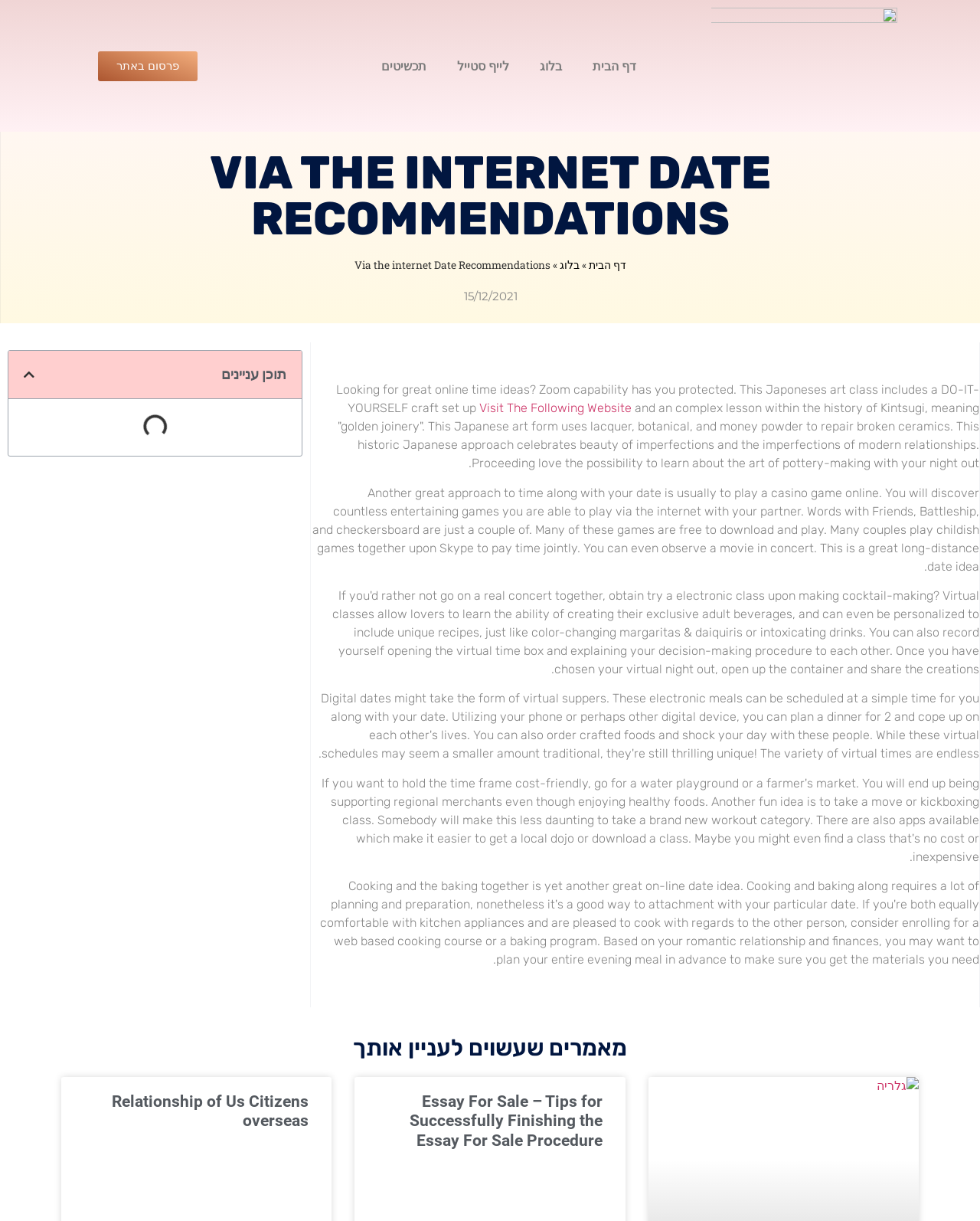Please identify the coordinates of the bounding box that should be clicked to fulfill this instruction: "Click on the 'דף הבית' link".

[0.589, 0.04, 0.664, 0.069]